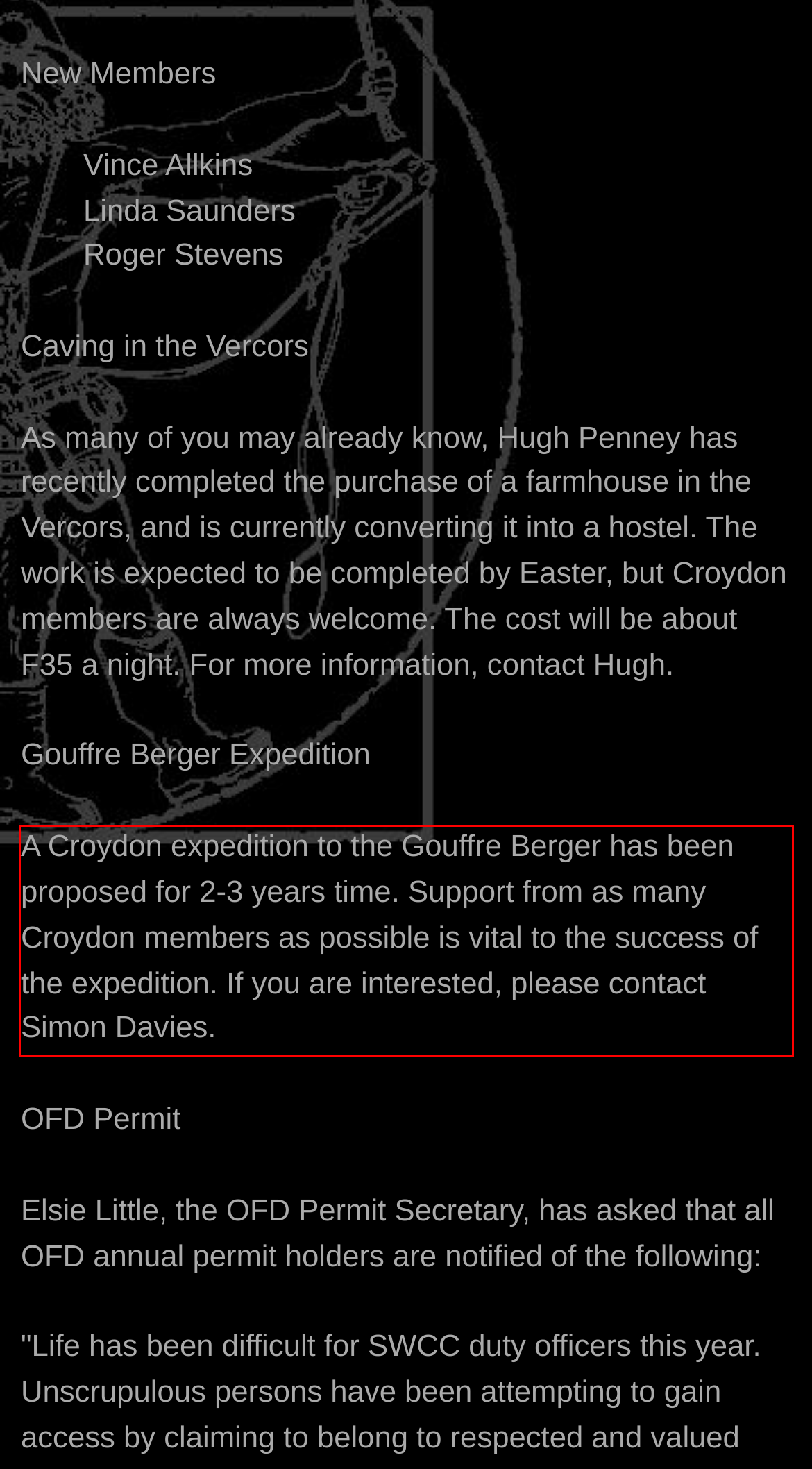You are given a webpage screenshot with a red bounding box around a UI element. Extract and generate the text inside this red bounding box.

A Croydon expedition to the Gouffre Berger has been proposed for 2-3 years time. Support from as many Croydon members as possible is vital to the success of the expedition. If you are interested, please contact Simon Davies.